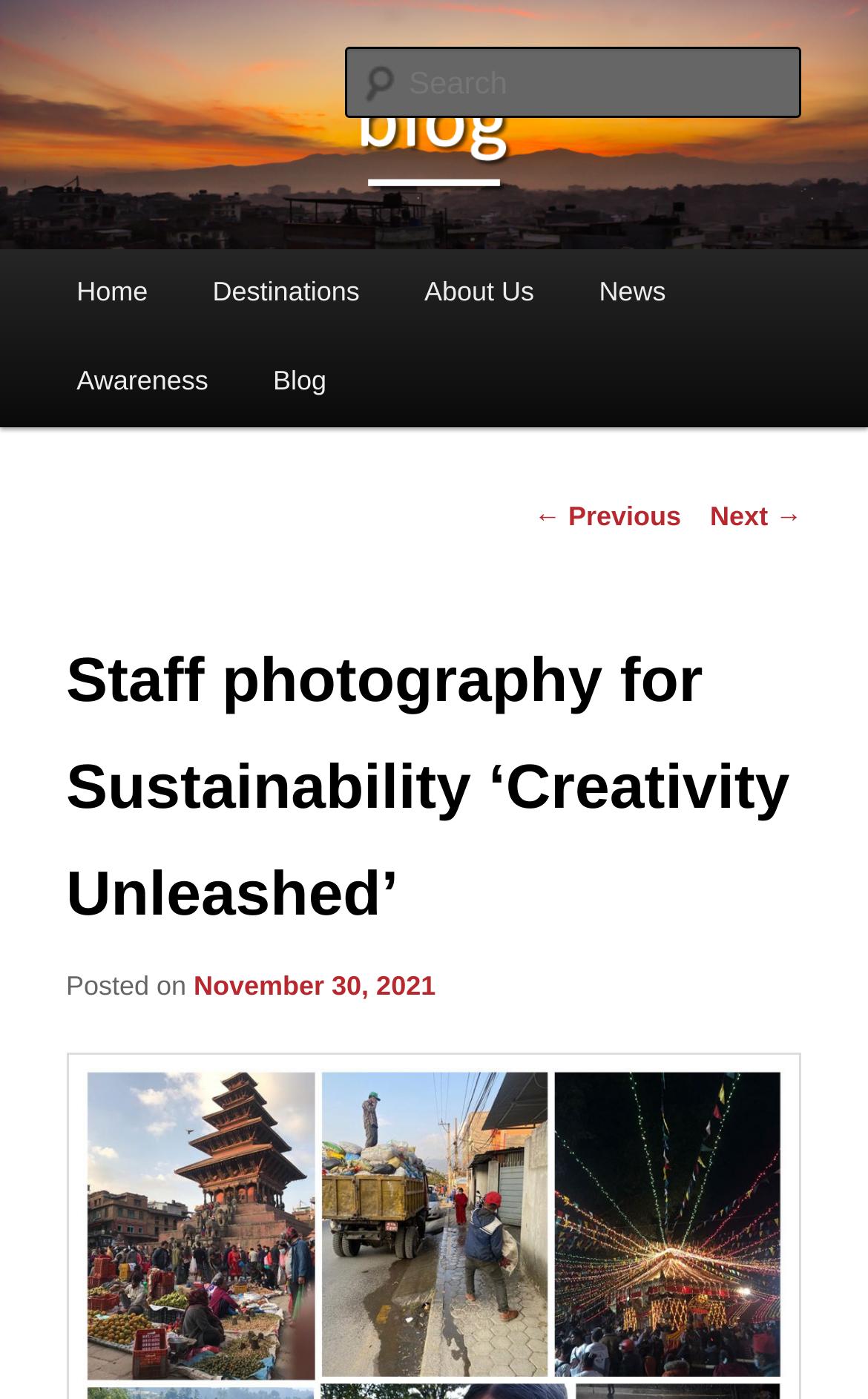What is the purpose of the textbox?
Kindly offer a comprehensive and detailed response to the question.

I found the answer by looking at the textbox element with the text 'Search' which is a standalone element.